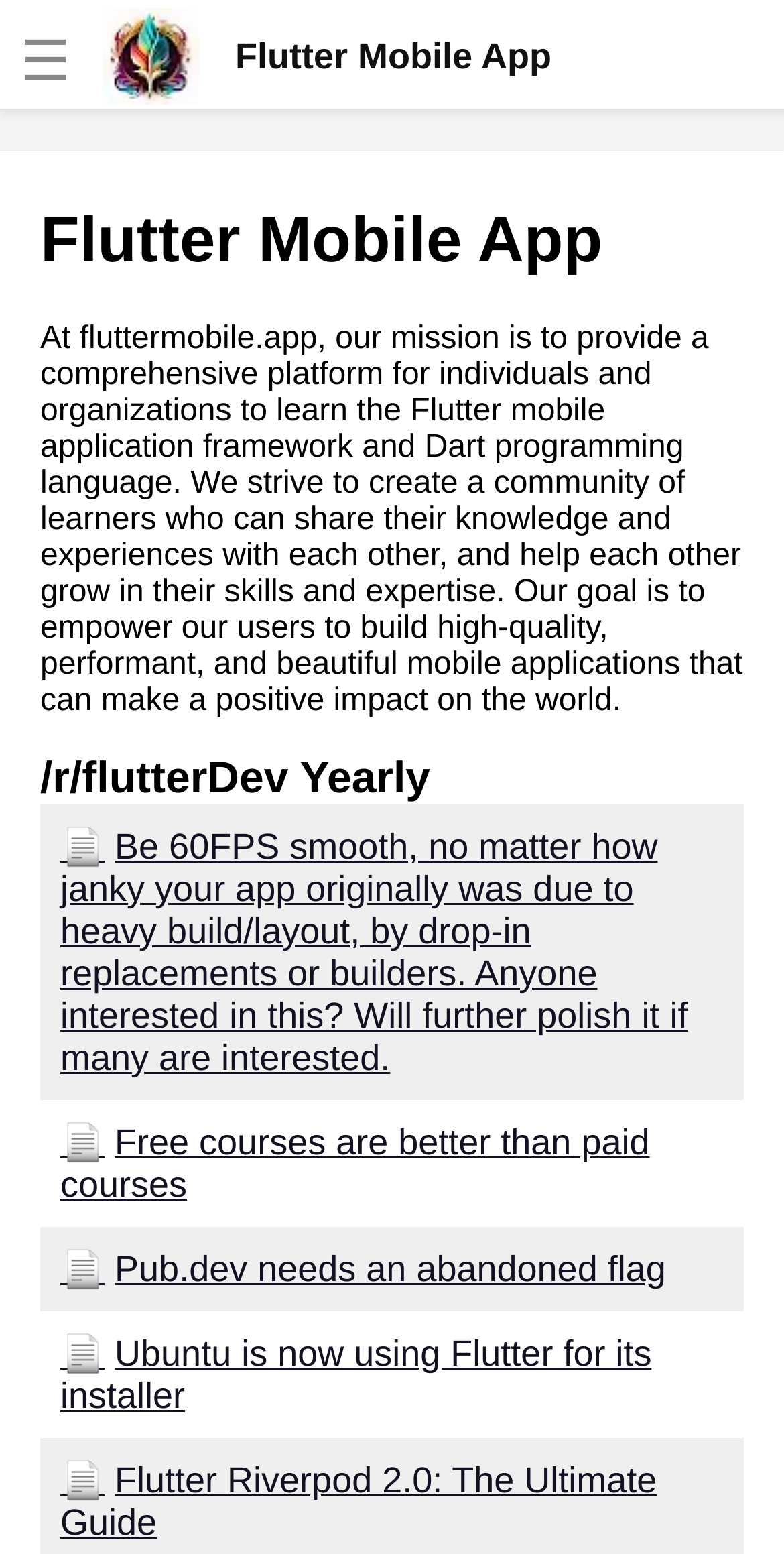Generate a comprehensive description of the webpage content.

This webpage is about learning Flutter mobile development for beginners. At the top left corner, there is a checkbox with a logo and the text "Flutter Mobile App". Next to it, there is a link with the same text and a logo image. 

Below the logo, there are six links to tutorials or guides on how to use Flutter, including integrating Firebase, navigating between screens, creating beautiful UI designs, getting started with Flutter and Dart, avoiding common mistakes, and reasons why Flutter is the best mobile application framework. These links are arranged vertically, taking up most of the left side of the page.

On the right side of the page, there is a heading that says "Flutter Mobile App" and a paragraph of text that describes the mission of the website, which is to provide a comprehensive platform for learning Flutter and Dart, and to create a community of learners who can share their knowledge and experiences.

Below the paragraph, there is another heading that says "/r/flutterDev Yearly" and several links to discussions or posts, including topics such as making apps smooth, free courses, and using Flutter for an installer. These links are also arranged vertically, taking up the rest of the right side of the page.